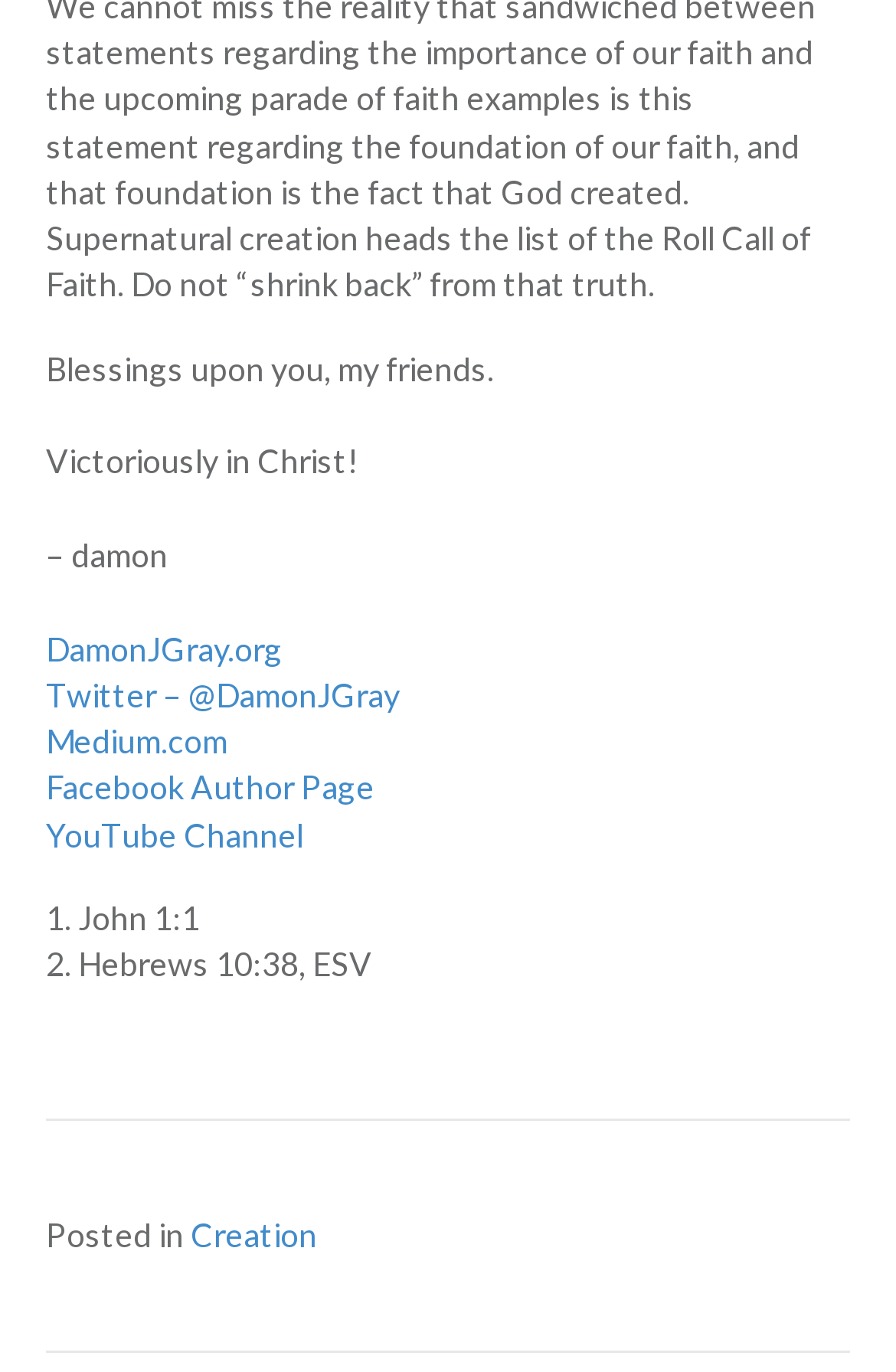Answer the question with a brief word or phrase:
What is the author's name?

Damon